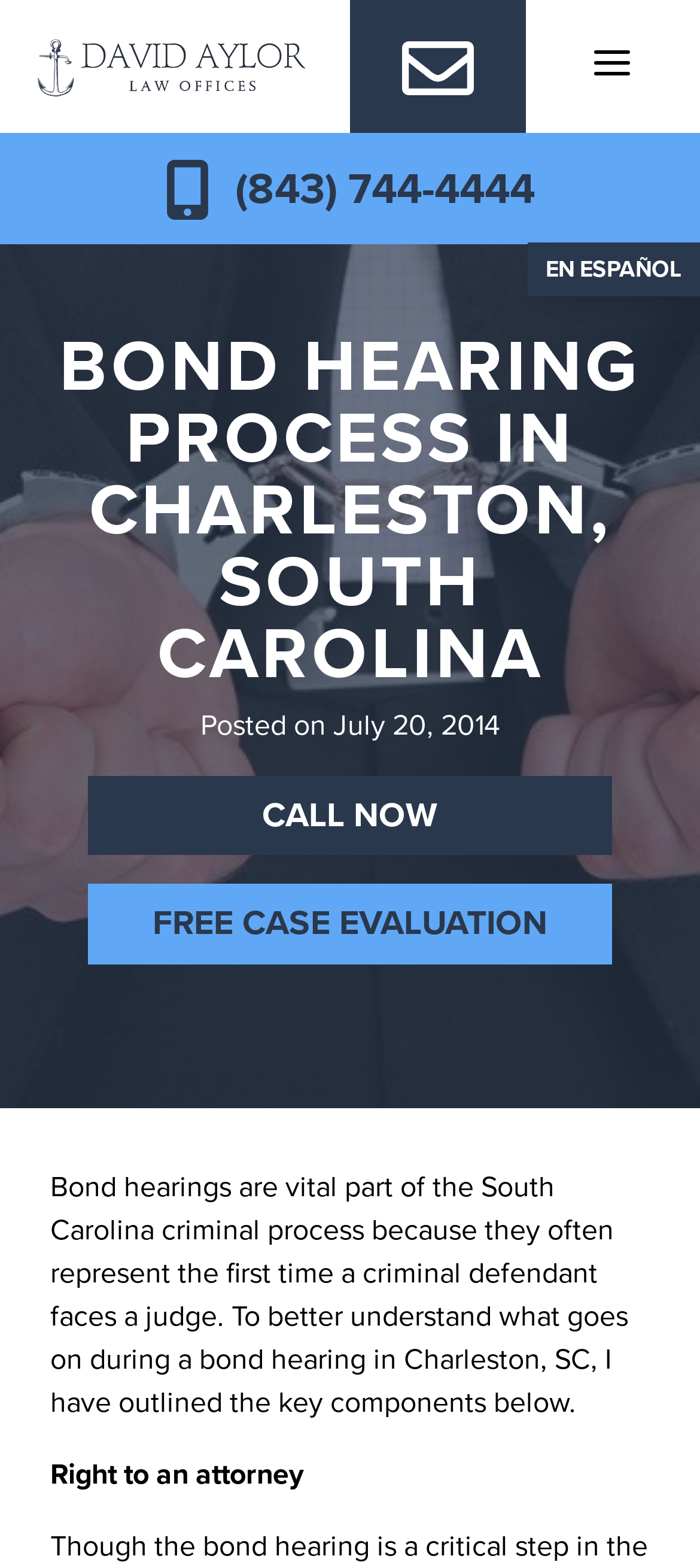How many call-to-action buttons are there on the webpage?
Deliver a detailed and extensive answer to the question.

I found the call-to-action buttons by looking at the link elements with the text 'CALL NOW' and 'FREE CASE EVALUATION' which are located below the main heading.